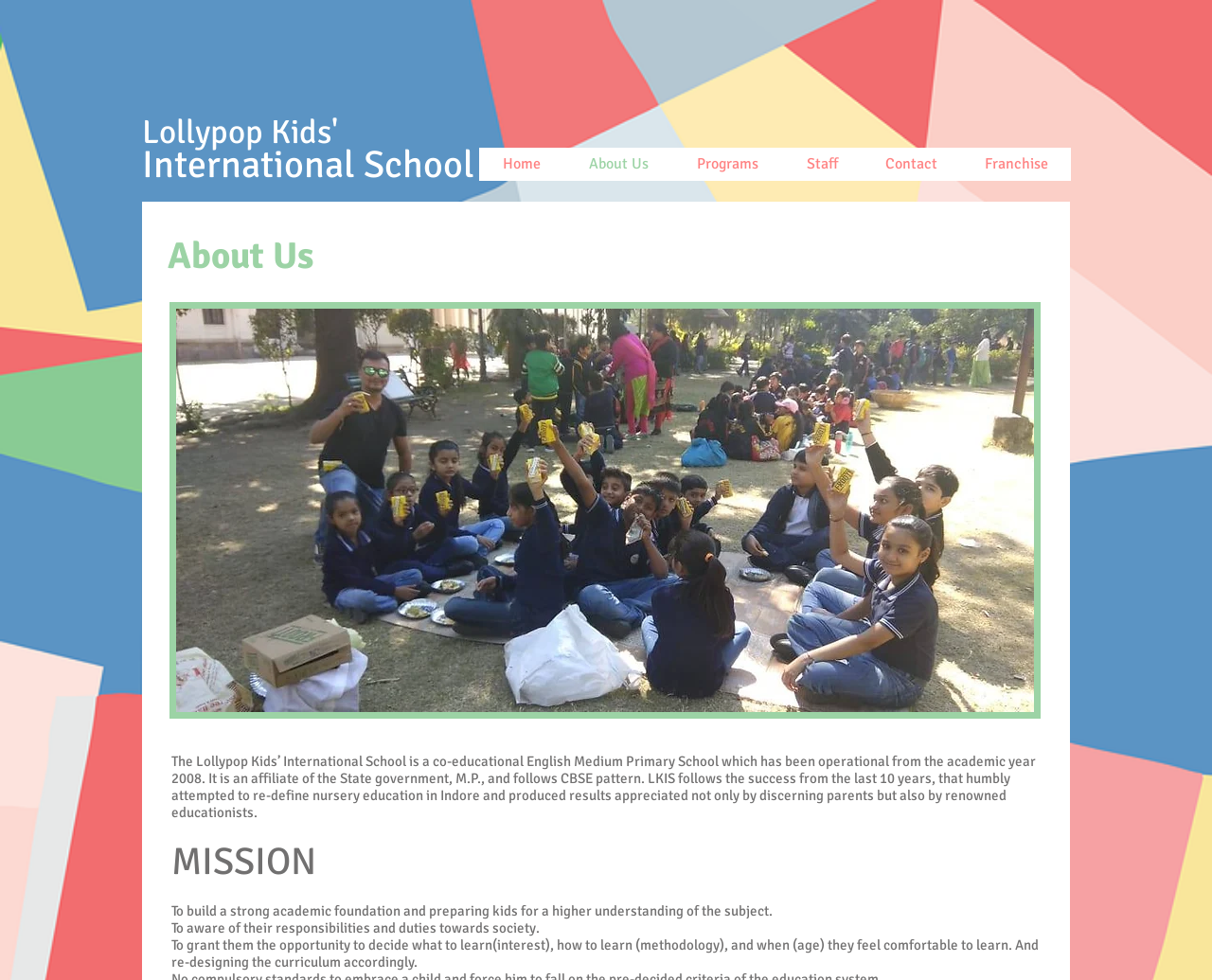Provide the bounding box coordinates of the UI element that matches the description: "Lollypop Kids'".

[0.117, 0.114, 0.279, 0.156]